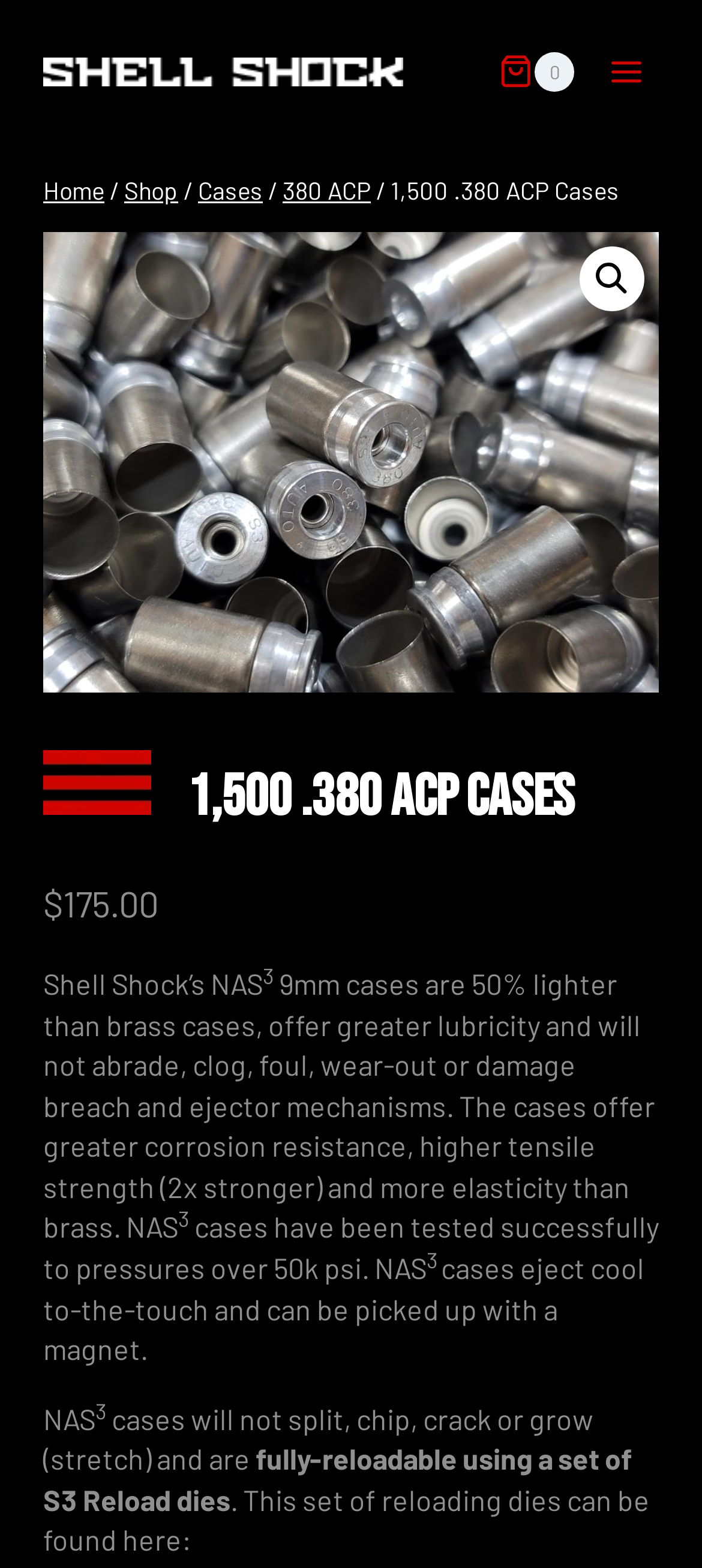What can be used to reload the cases?
Please give a detailed and elaborate answer to the question.

I inferred this answer by reading the text 'fully-reloadable using a set of S3 Reload dies' on the webpage, which suggests that the cases can be reloaded using S3 Reload dies.